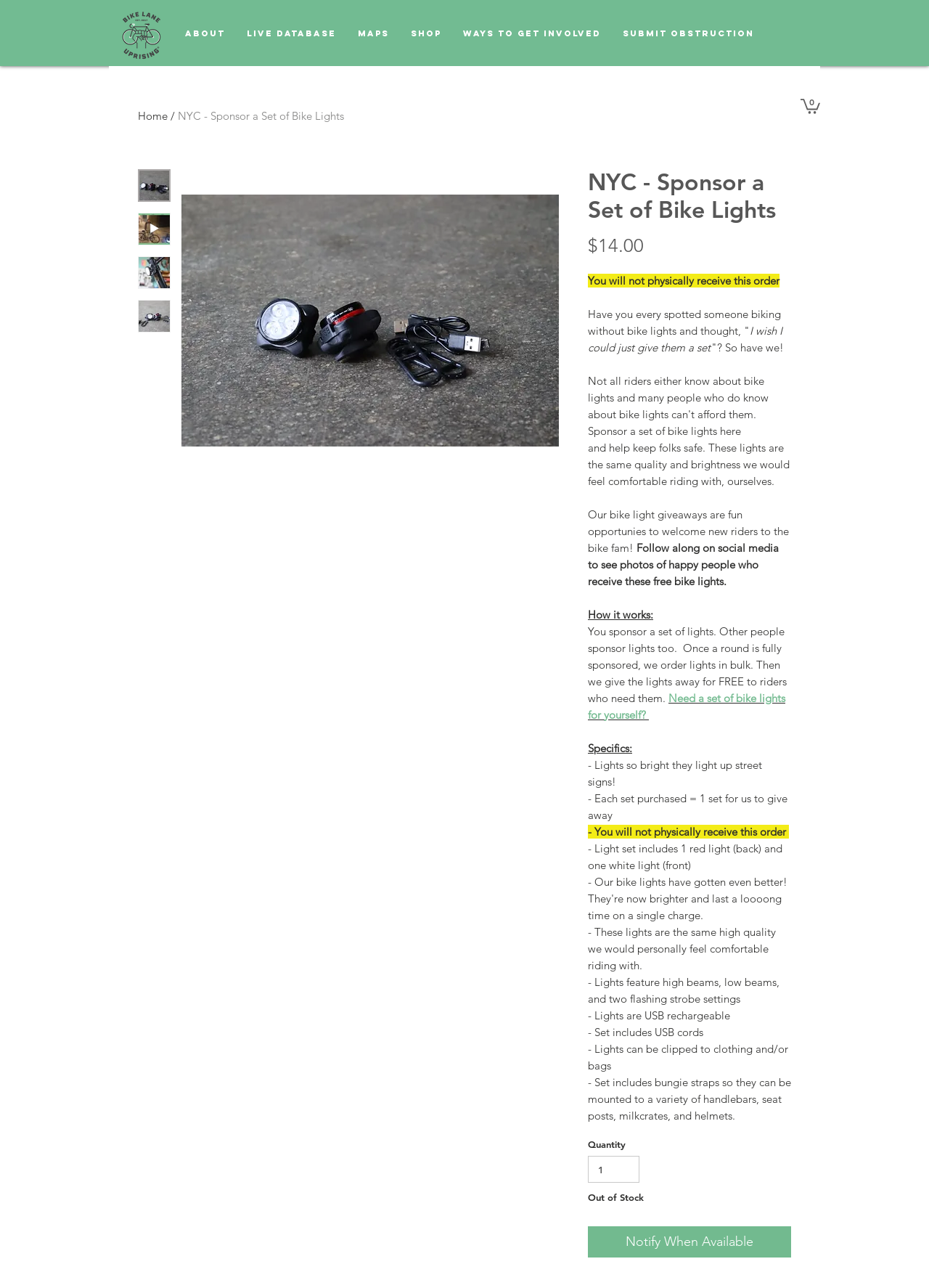Predict the bounding box of the UI element based on this description: "Live Database".

[0.254, 0.02, 0.373, 0.032]